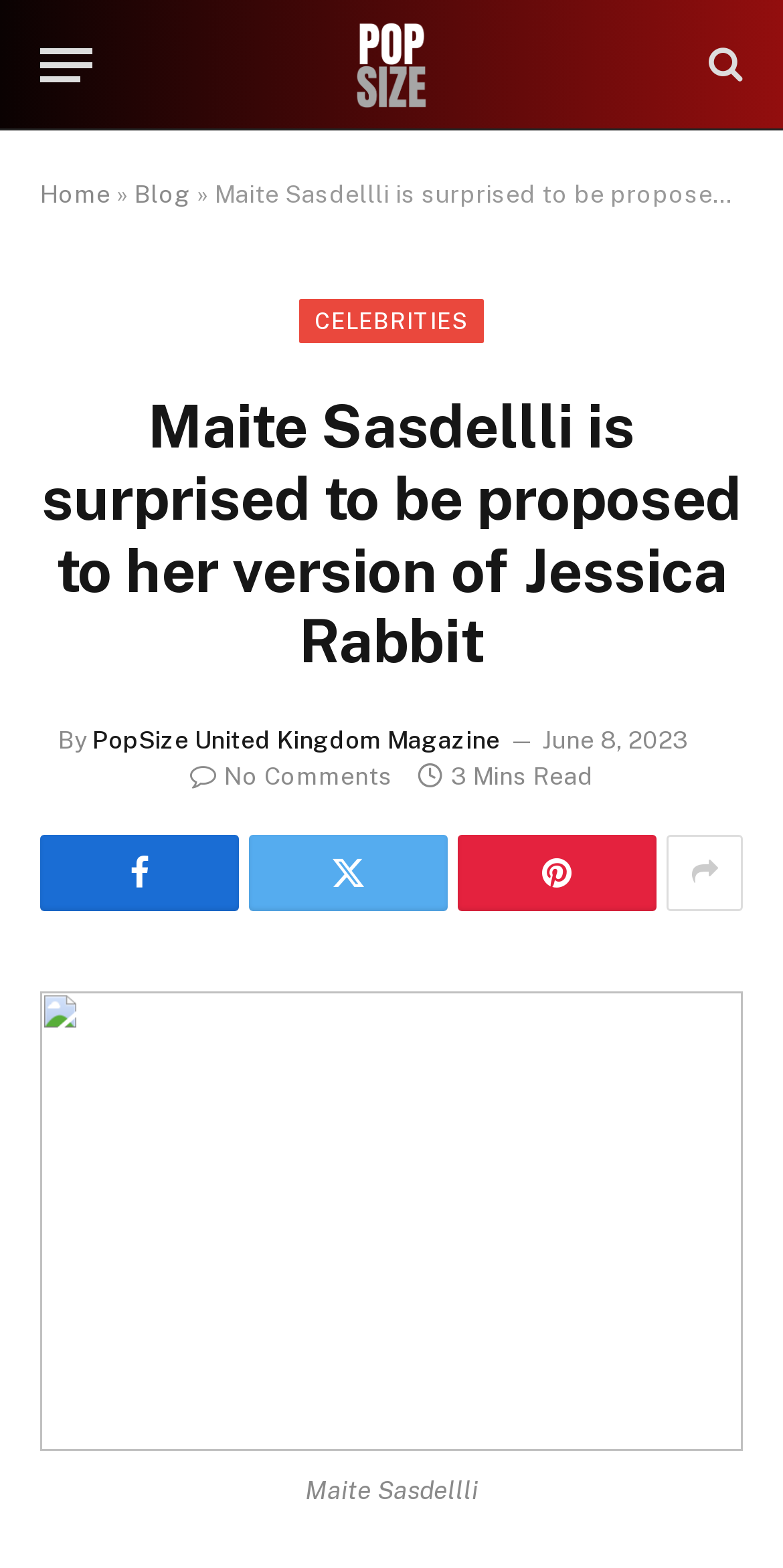Using the description "PopSize United Kingdom Magazine", predict the bounding box of the relevant HTML element.

[0.118, 0.463, 0.638, 0.481]